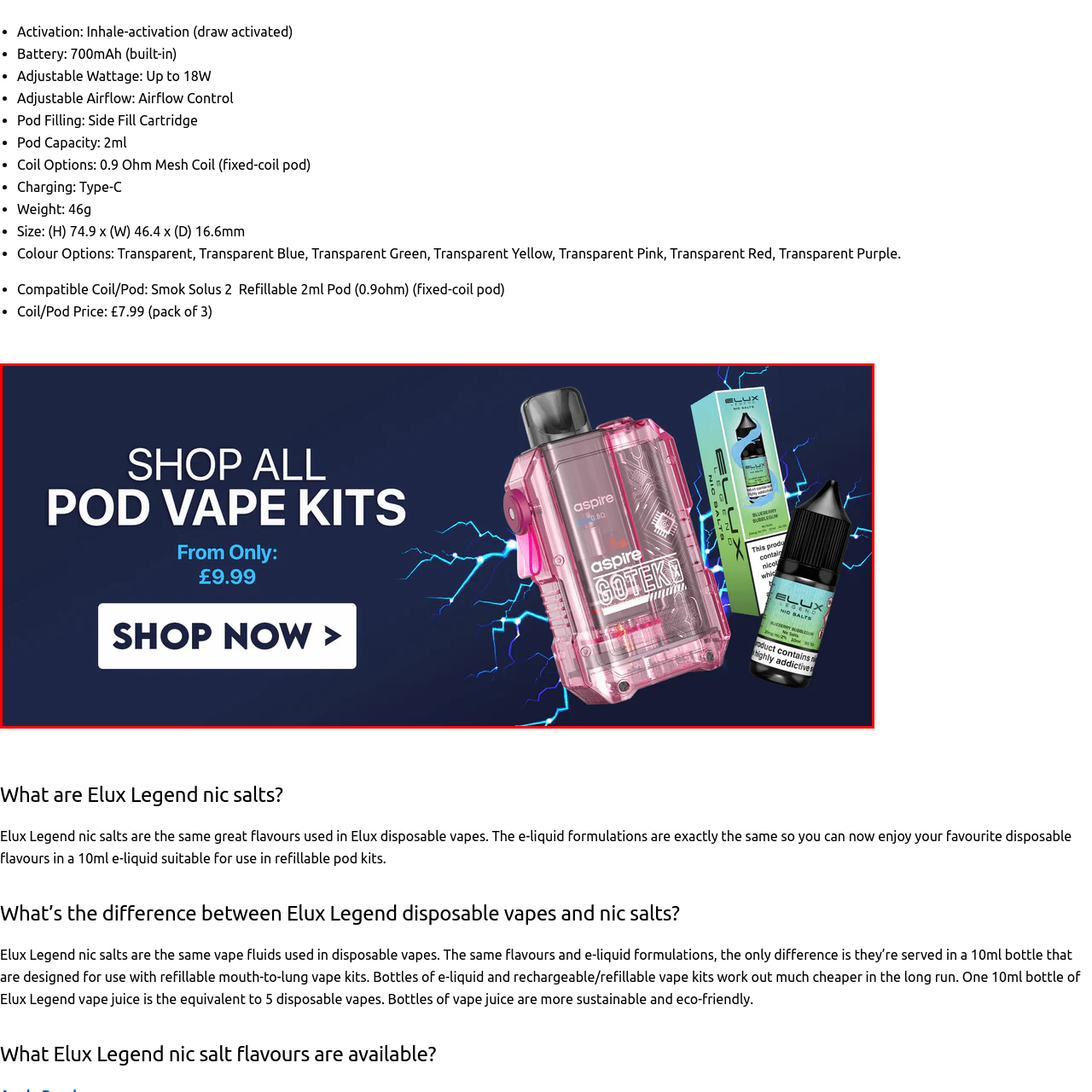Observe the image confined by the red frame and answer the question with a single word or phrase:
What is the purpose of the 'SHOP NOW' call-to-action?

To encourage immediate exploration